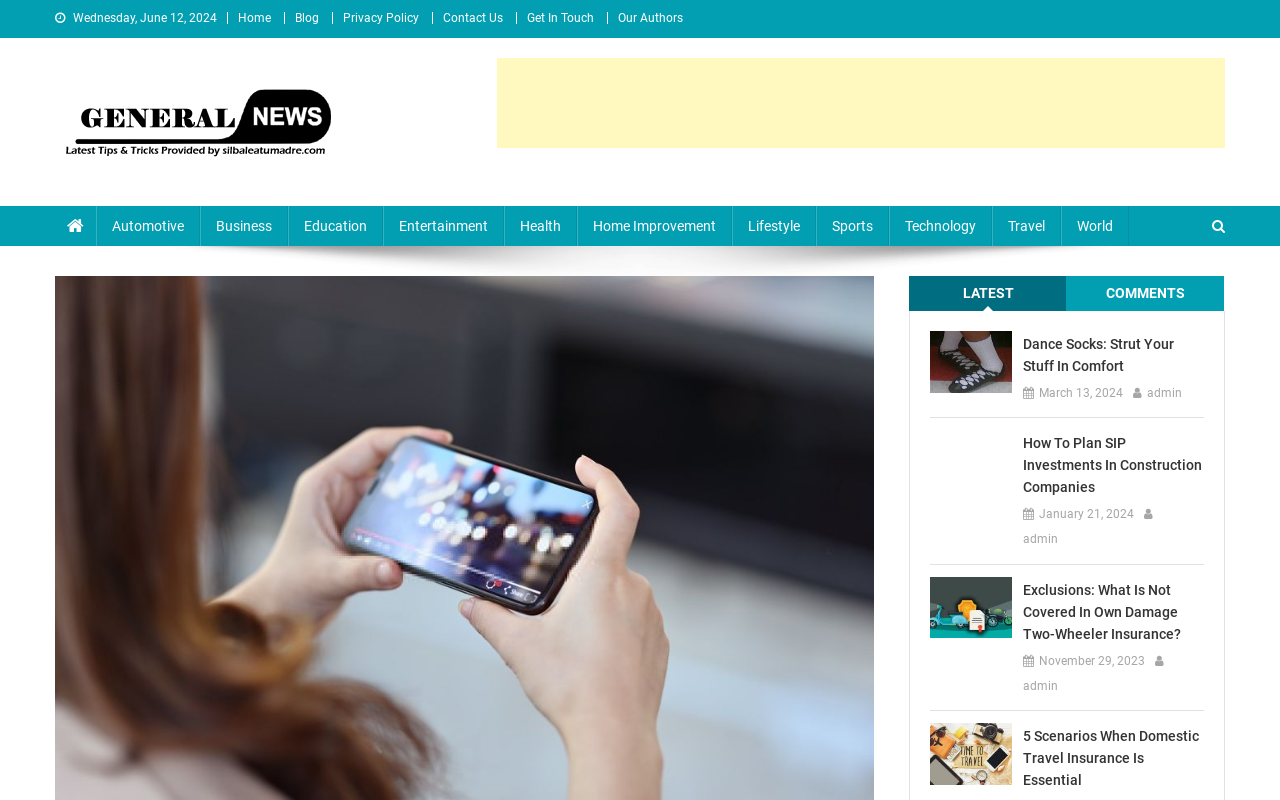Given the description "Our Authors", determine the bounding box of the corresponding UI element.

[0.483, 0.014, 0.534, 0.031]